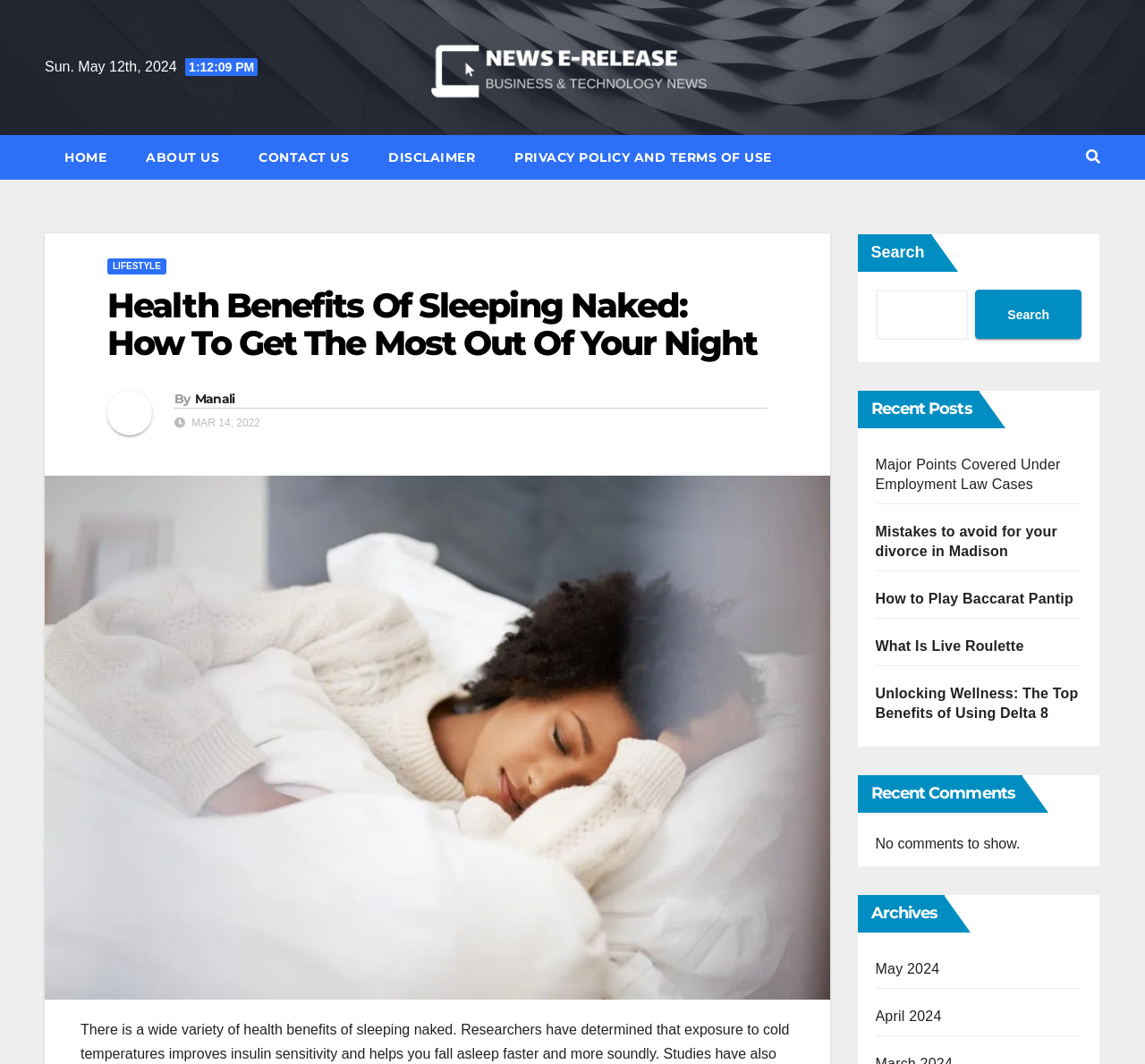Identify the bounding box coordinates necessary to click and complete the given instruction: "Check the 'Recent Posts'".

[0.749, 0.368, 0.855, 0.403]